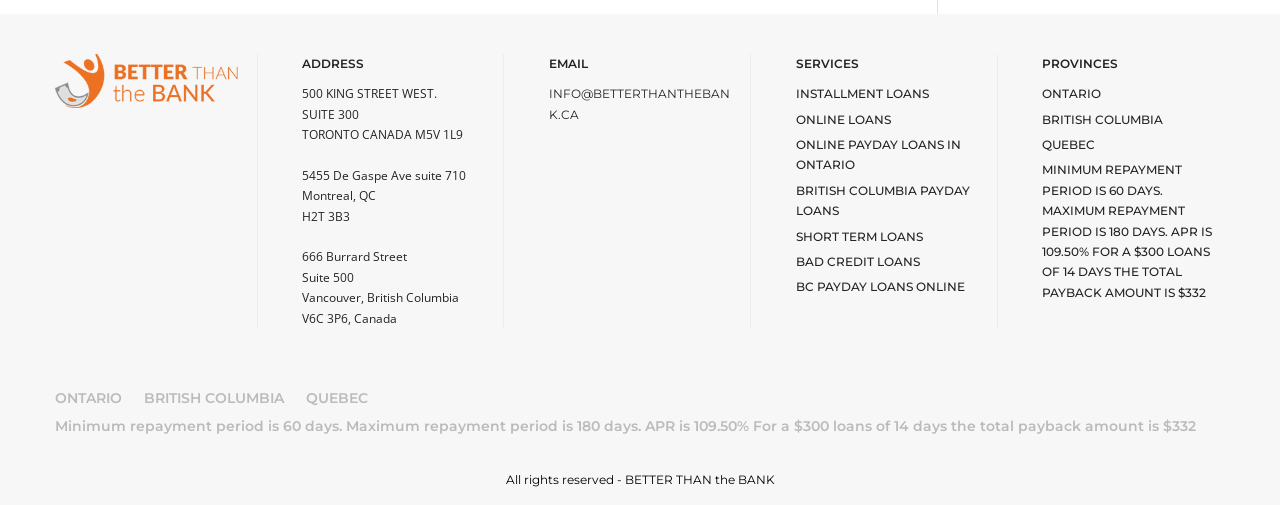Determine the bounding box coordinates for the UI element matching this description: "ONTARIO".

[0.043, 0.77, 0.095, 0.806]